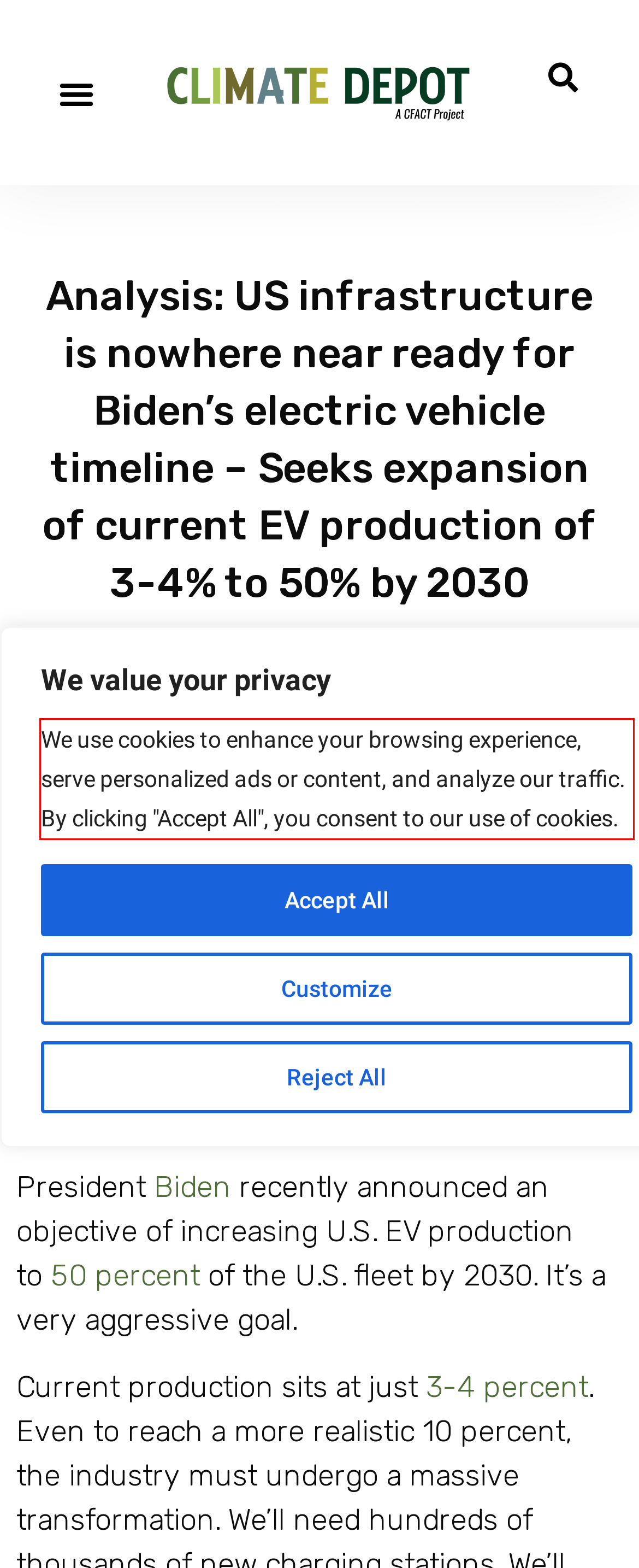Identify the text inside the red bounding box in the provided webpage screenshot and transcribe it.

We use cookies to enhance your browsing experience, serve personalized ads or content, and analyze our traffic. By clicking "Accept All", you consent to our use of cookies.